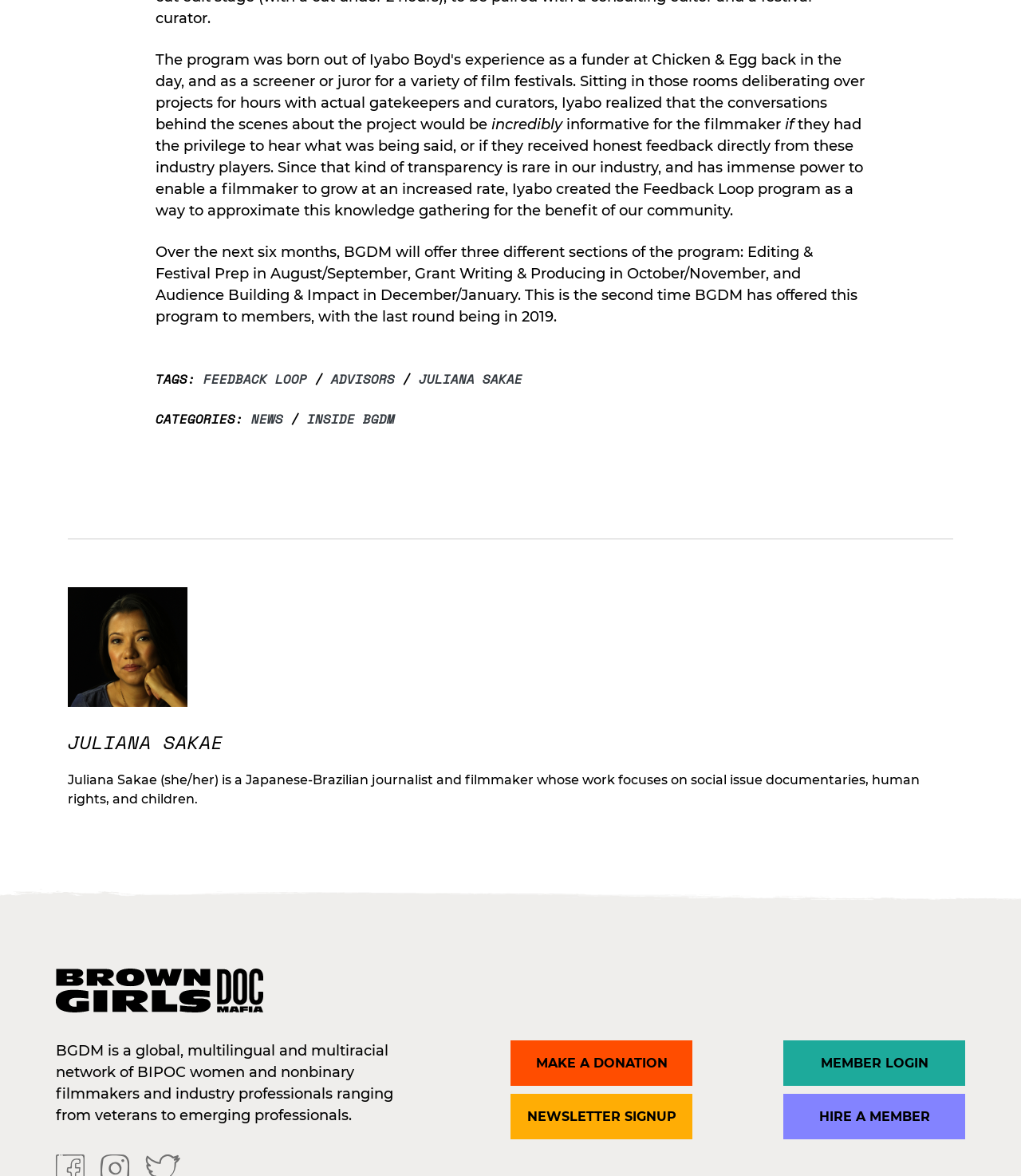Given the webpage screenshot, identify the bounding box of the UI element that matches this description: "About TPR".

None